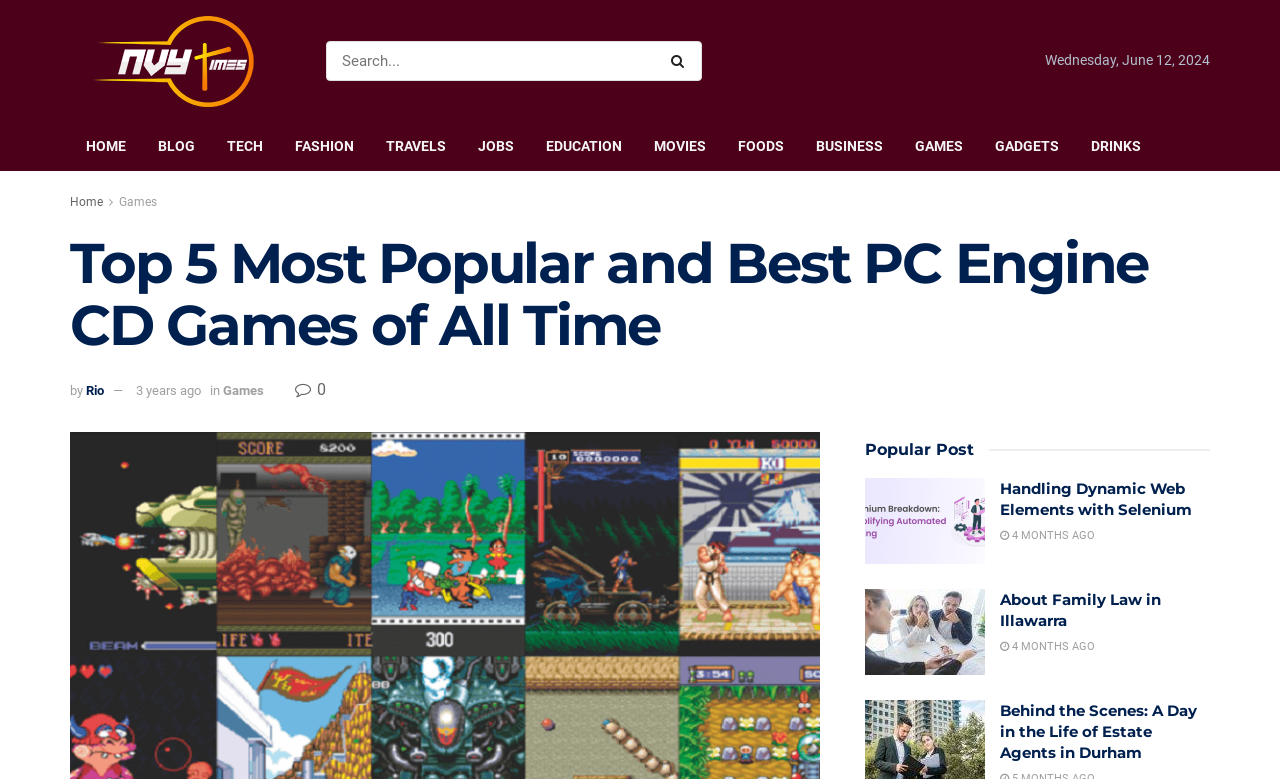Identify the bounding box coordinates of the specific part of the webpage to click to complete this instruction: "View the post about Behind the Scenes: A Day in the Life of Estate Agents in Durham".

[0.781, 0.899, 0.945, 0.979]